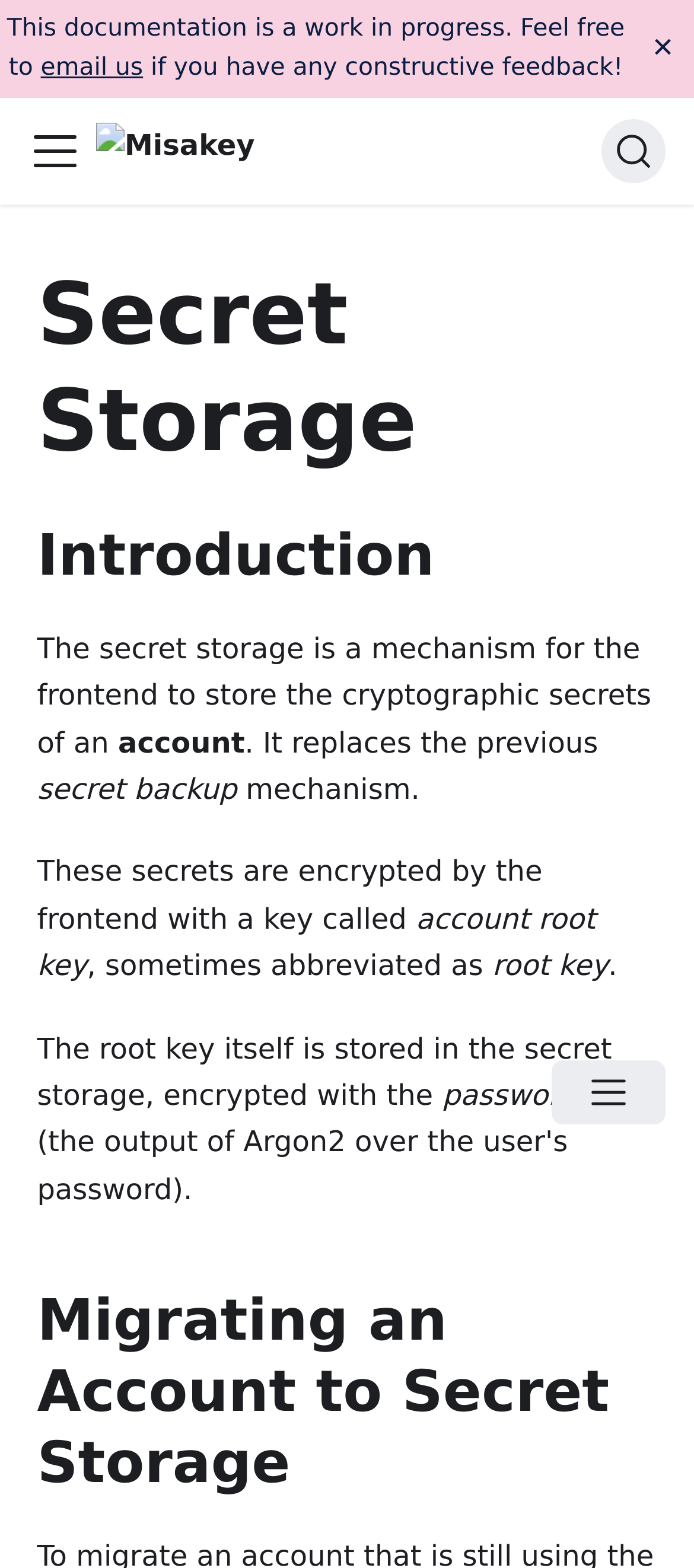How is the root key stored?
Use the image to give a comprehensive and detailed response to the question.

The webpage explains that the root key itself is stored in the secret storage, and it is encrypted with the password hash. This adds an extra layer of security to the storage of the root key.